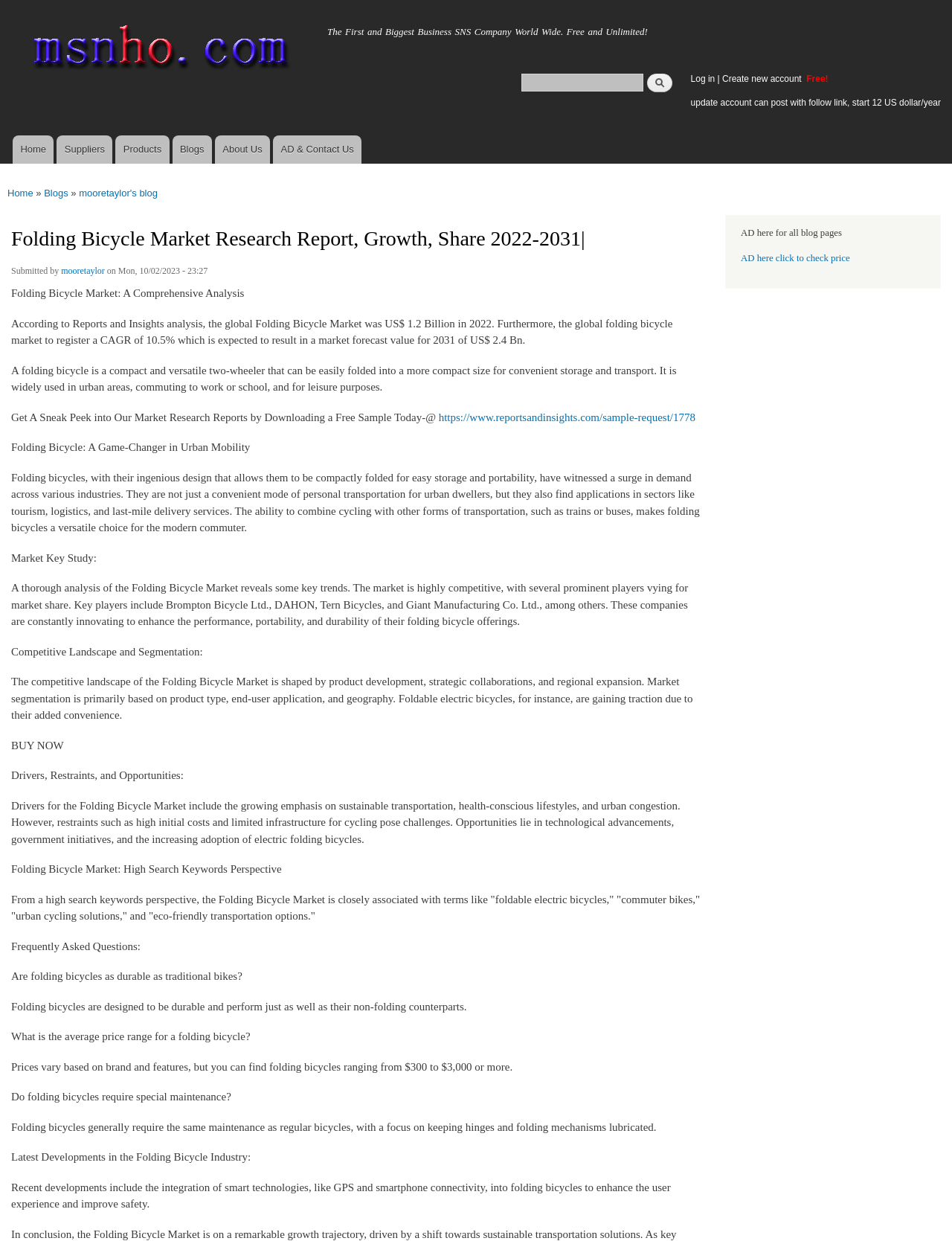Who is the author of the blog post?
Using the details from the image, give an elaborate explanation to answer the question.

The answer can be found in the footer section of the webpage, where it says 'Submitted by mooretaylor'.